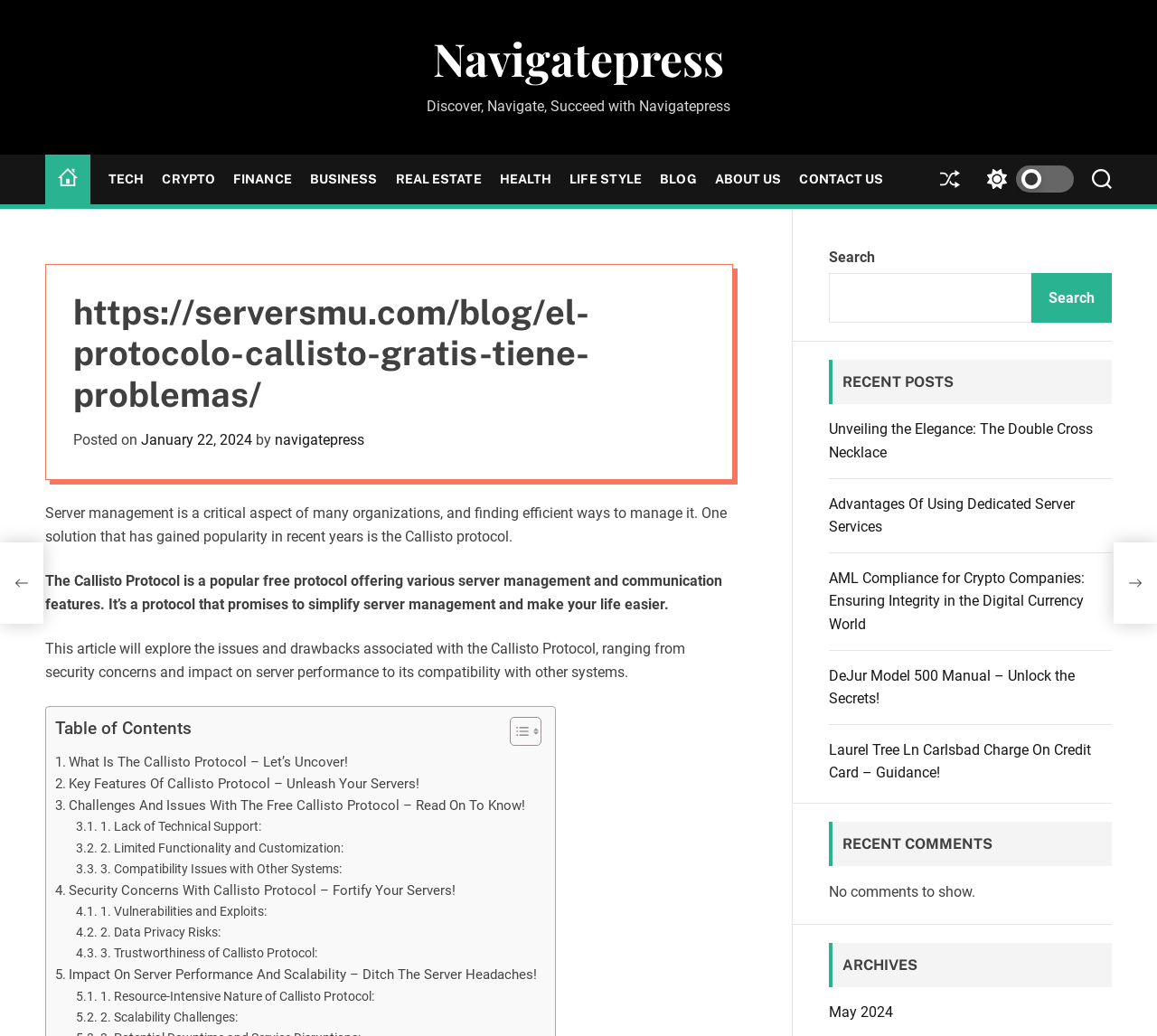How many recent posts are listed on this webpage?
Based on the visual, give a brief answer using one word or a short phrase.

5